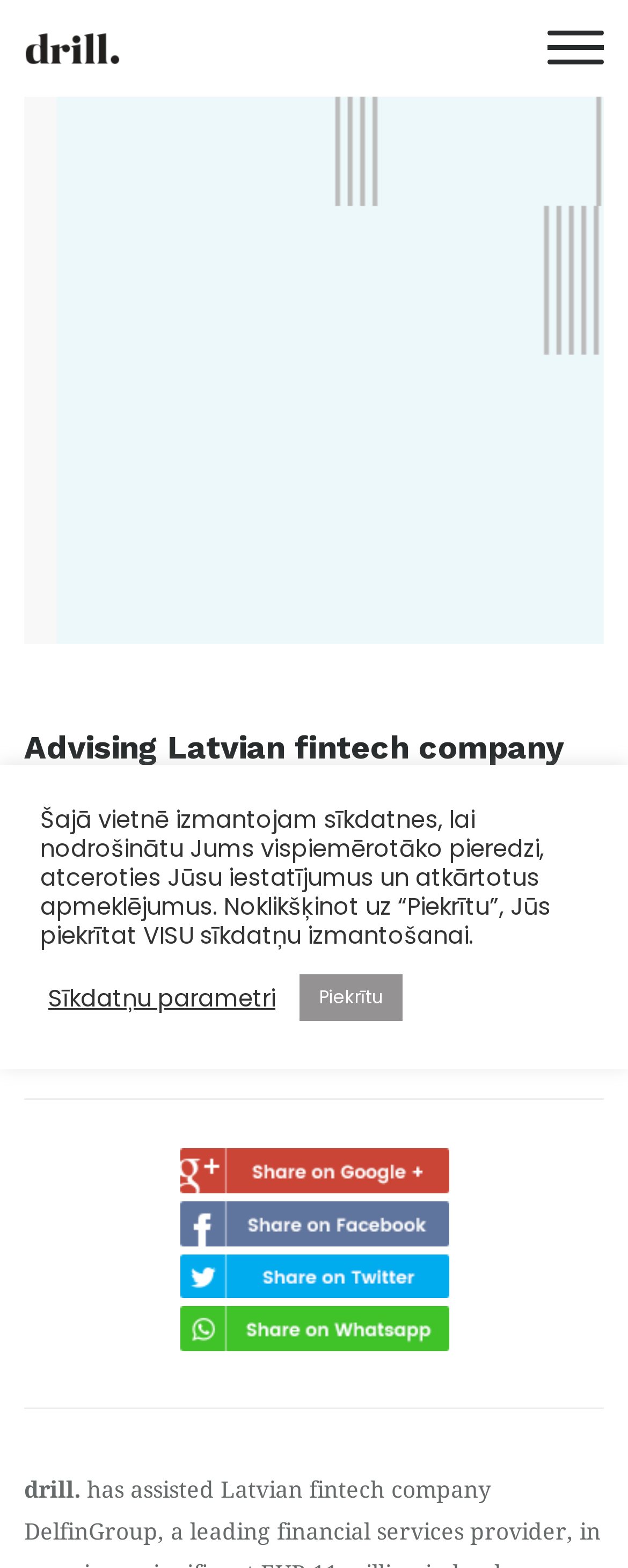Who is the author of the article?
Refer to the image and provide a one-word or short phrase answer.

Ieva Judinska - Bandeniece